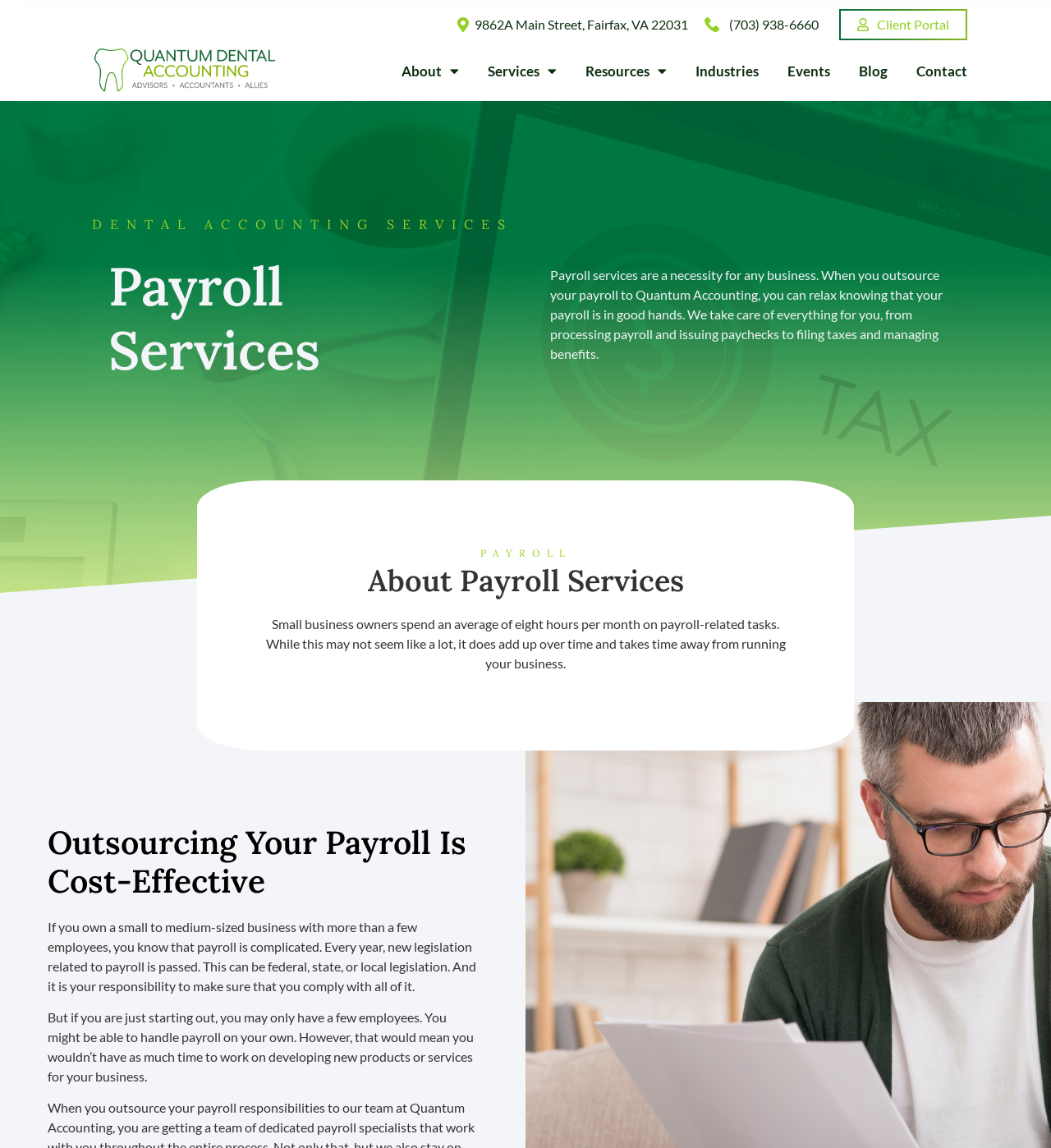Given the element description, predict the bounding box coordinates in the format (top-left x, top-left y, bottom-right x, bottom-right y), using floating point numbers between 0 and 1: (703) 938-6660

[0.67, 0.013, 0.779, 0.03]